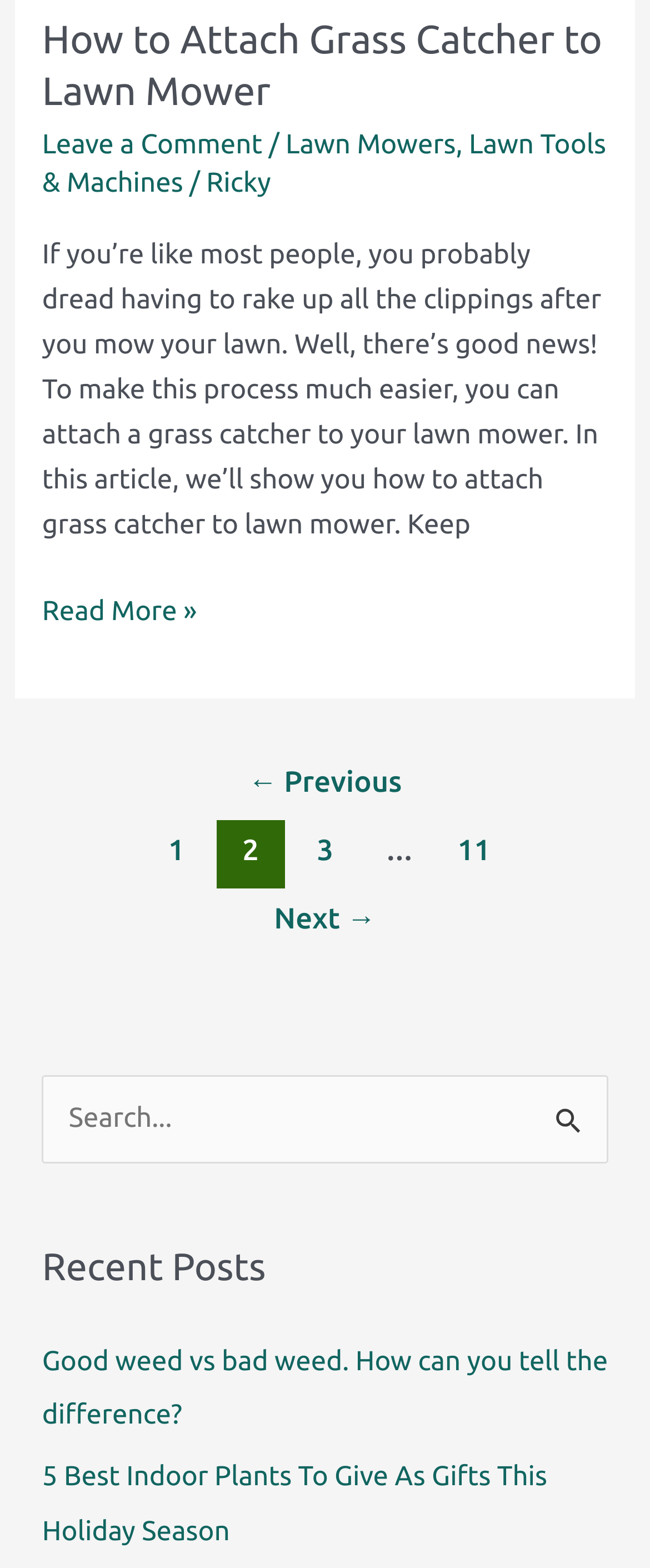What is the title of the second recent post?
Based on the image, give a one-word or short phrase answer.

5 Best Indoor Plants To Give As Gifts This Holiday Season